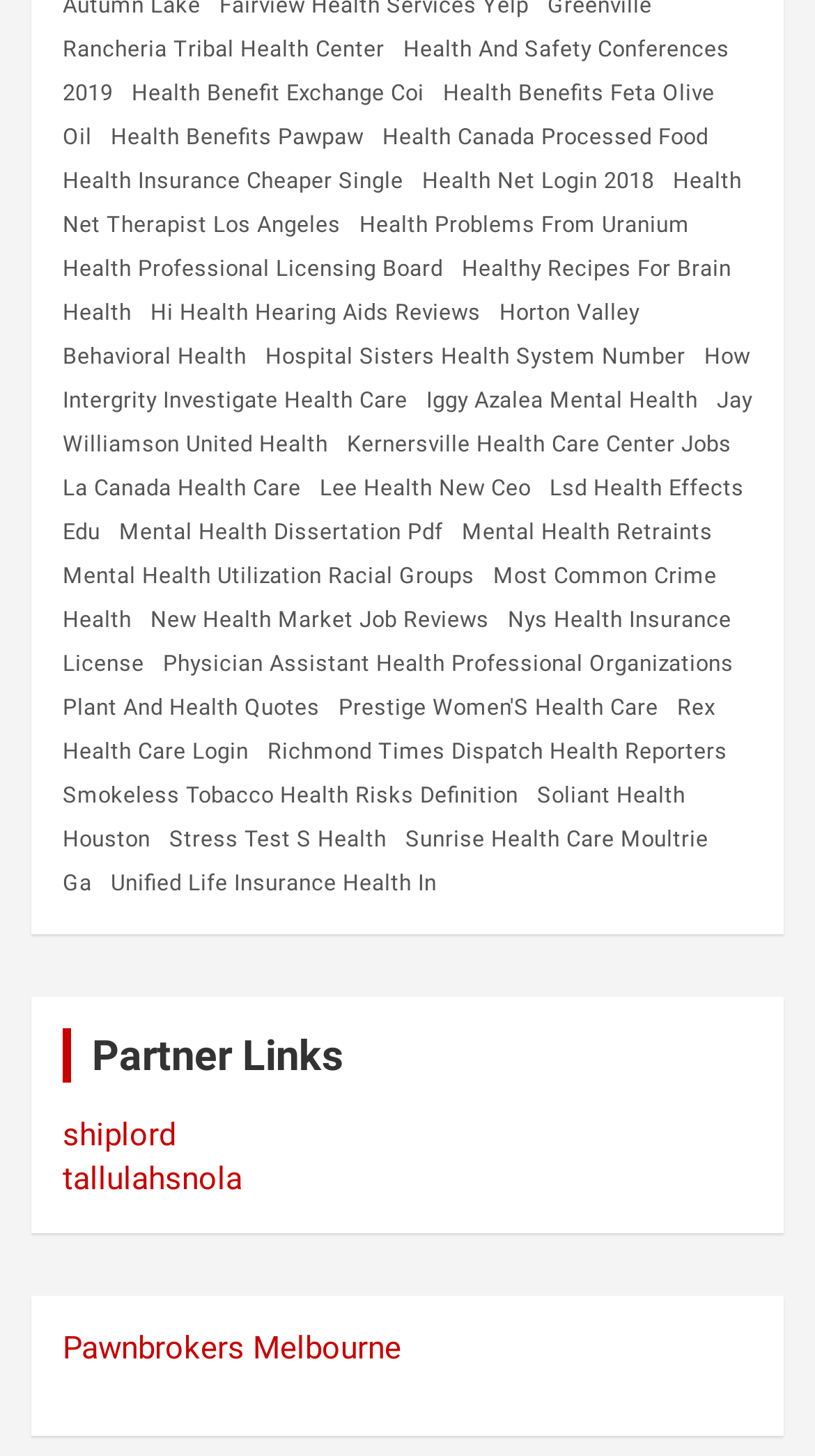Locate the bounding box coordinates of the area you need to click to fulfill this instruction: 'Click on Health And Safety Conferences 2019'. The coordinates must be in the form of four float numbers ranging from 0 to 1: [left, top, right, bottom].

[0.077, 0.01, 0.895, 0.087]